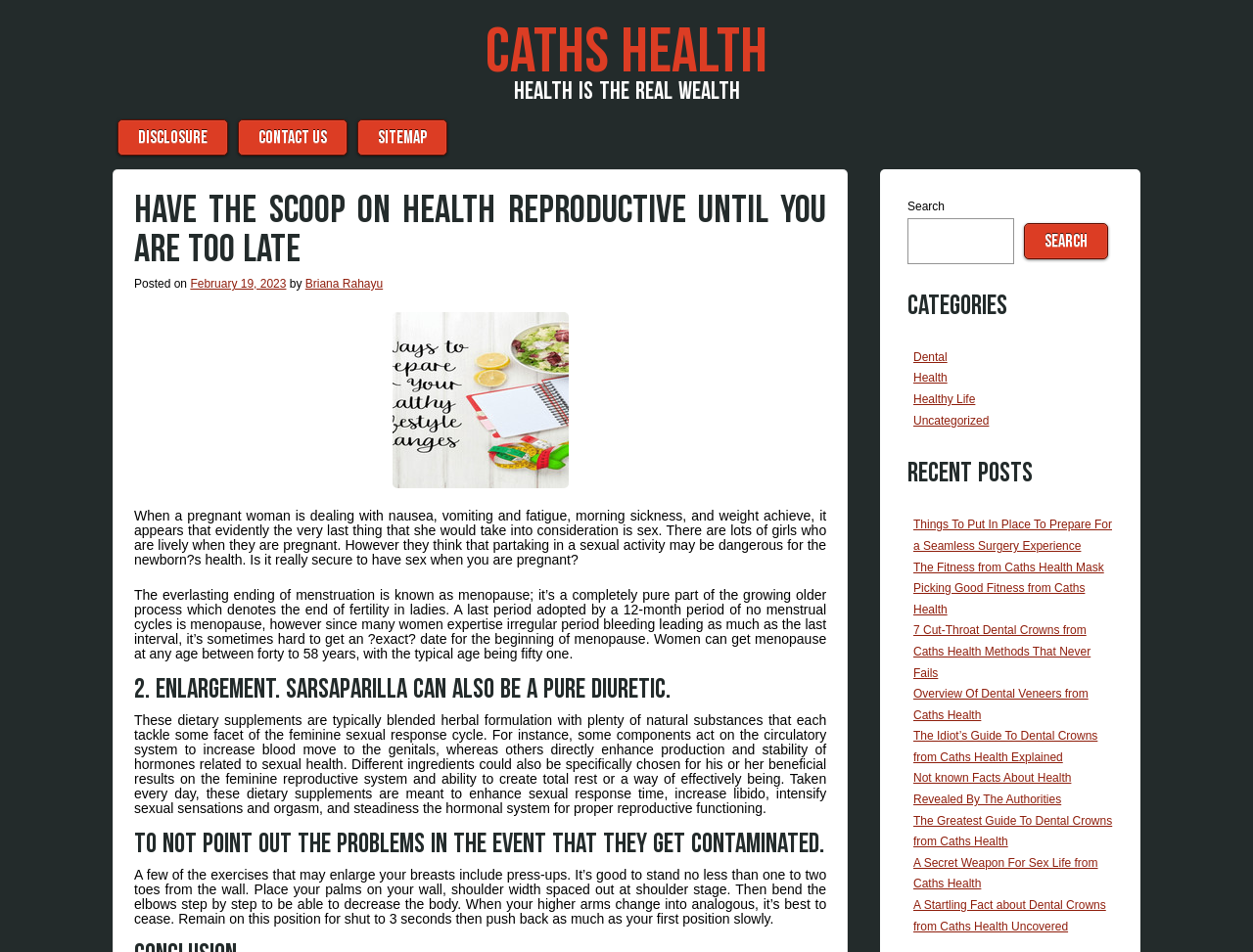Using the given element description, provide the bounding box coordinates (top-left x, top-left y, bottom-right x, bottom-right y) for the corresponding UI element in the screenshot: Print Edition

None